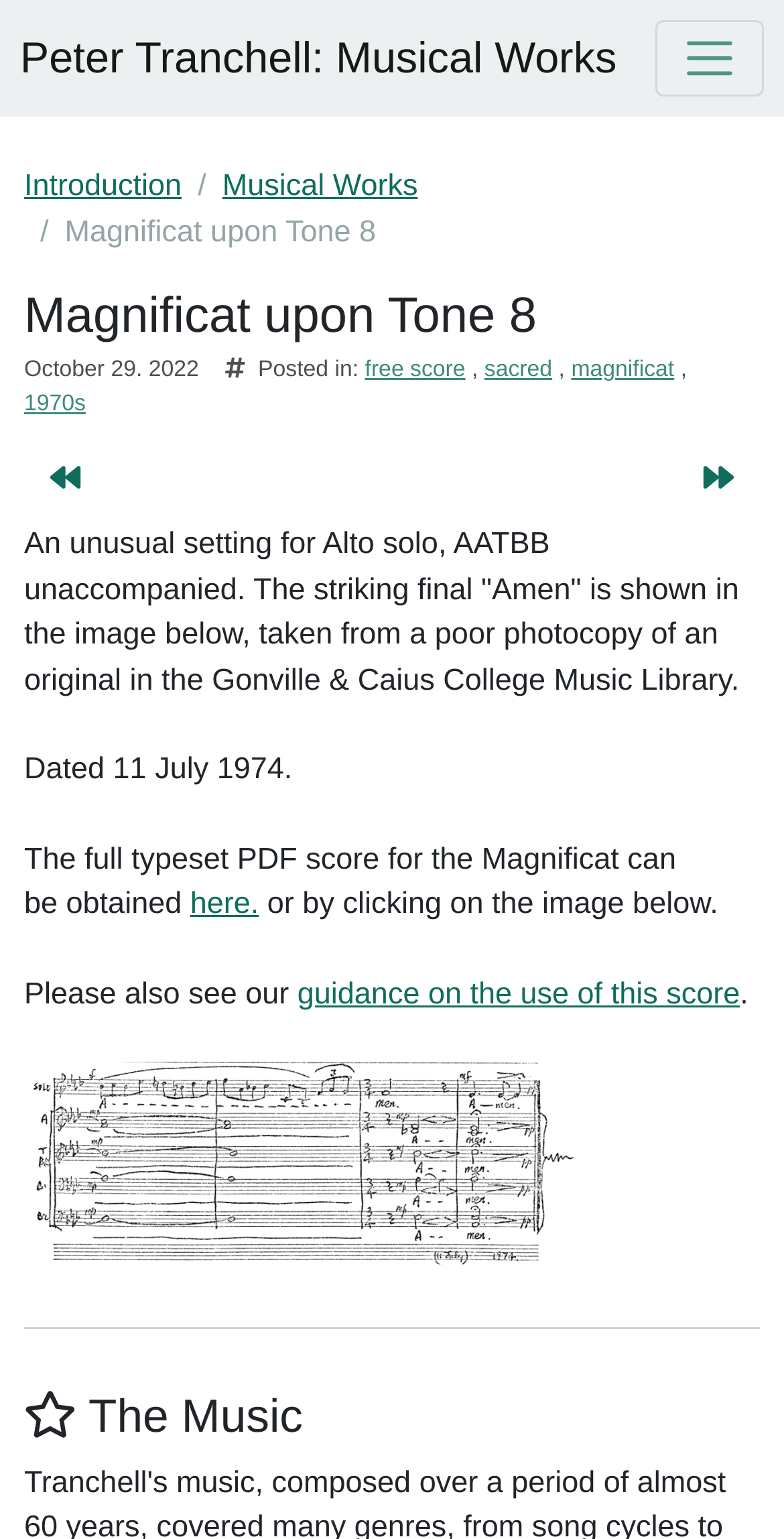Carefully observe the image and respond to the question with a detailed answer:
What is the format of the score that can be obtained?

I inferred this answer by reading the text in the webpage, specifically the sentence 'The full typeset PDF score for the Magnificat can be obtained ', which mentions that the score can be obtained in PDF format.